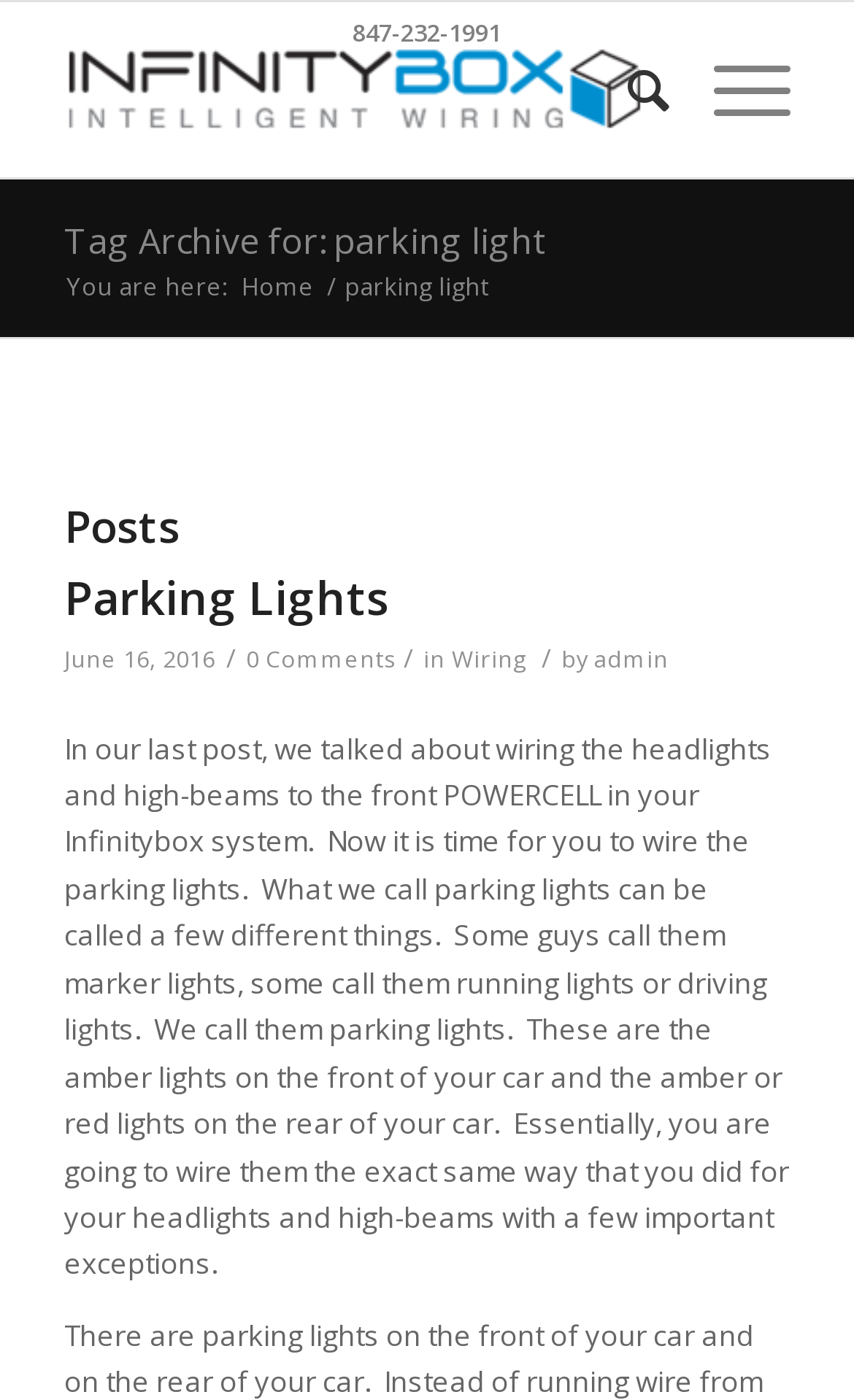Based on the visual content of the image, answer the question thoroughly: Who is the author of the post 'Parking Lights'?

The author of the post 'Parking Lights' can be found by looking at the text following the post title, which is 'by' followed by the author 'admin'. This information is located in a link element with a bounding box of [0.696, 0.46, 0.783, 0.482].